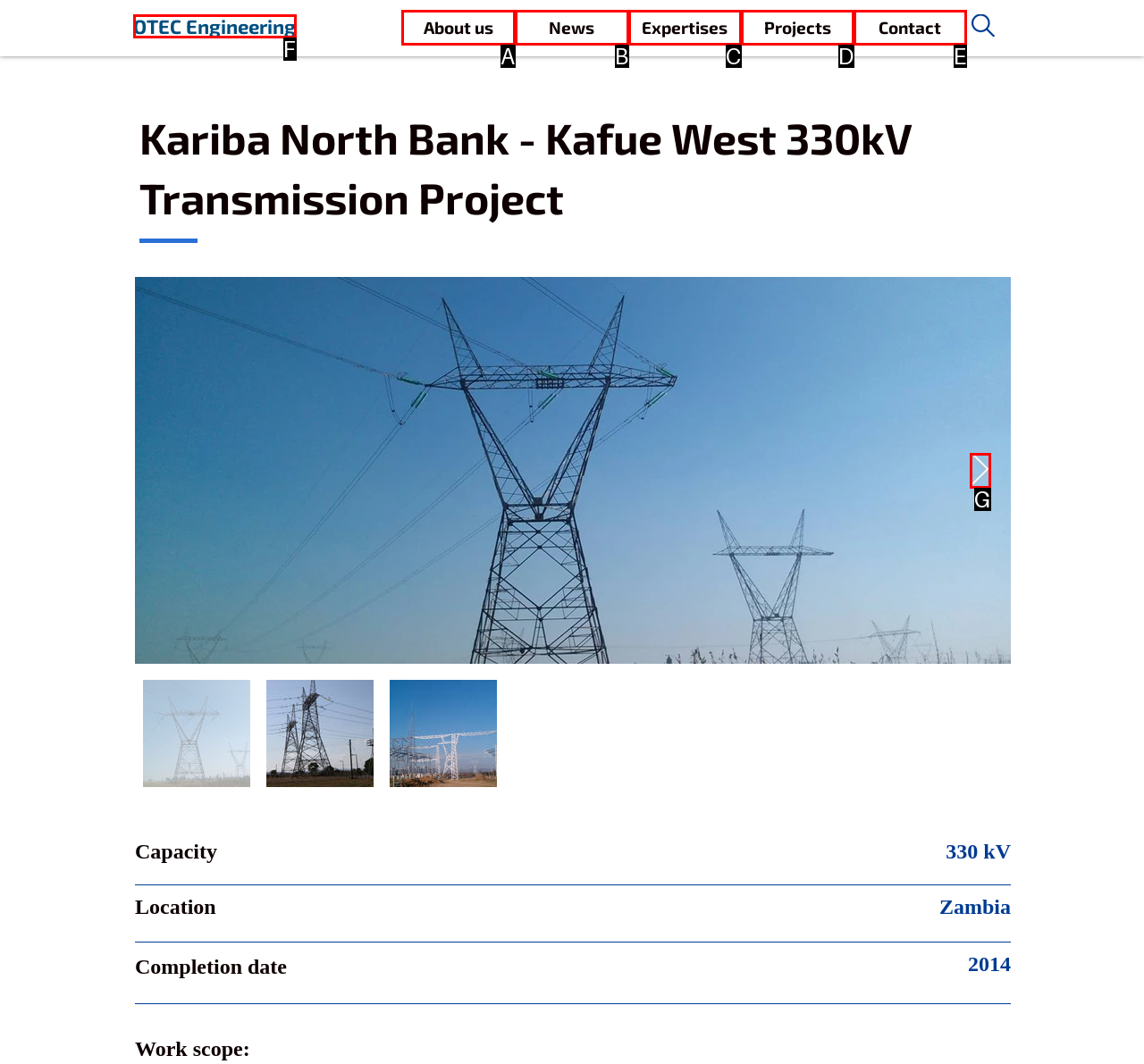Select the option that corresponds to the description: aria-label="Next Item"
Respond with the letter of the matching choice from the options provided.

G